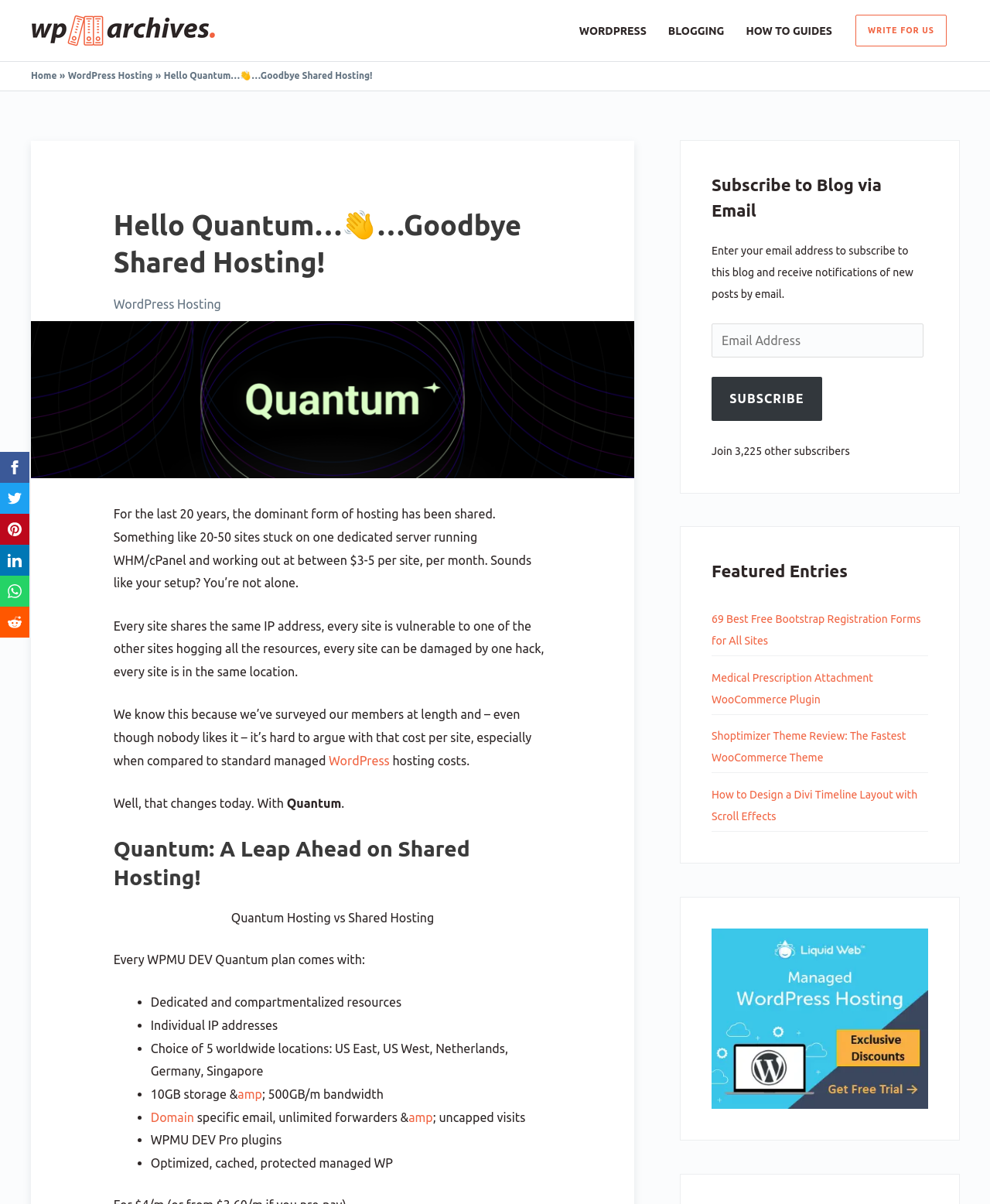How many sites are typically stuck on one dedicated server running WHM/cPanel?
Use the information from the screenshot to give a comprehensive response to the question.

According to the webpage, the dominant form of hosting has been shared, where something like 20-50 sites are stuck on one dedicated server running WHM/cPanel and working out at between $3-5 per site, per month.